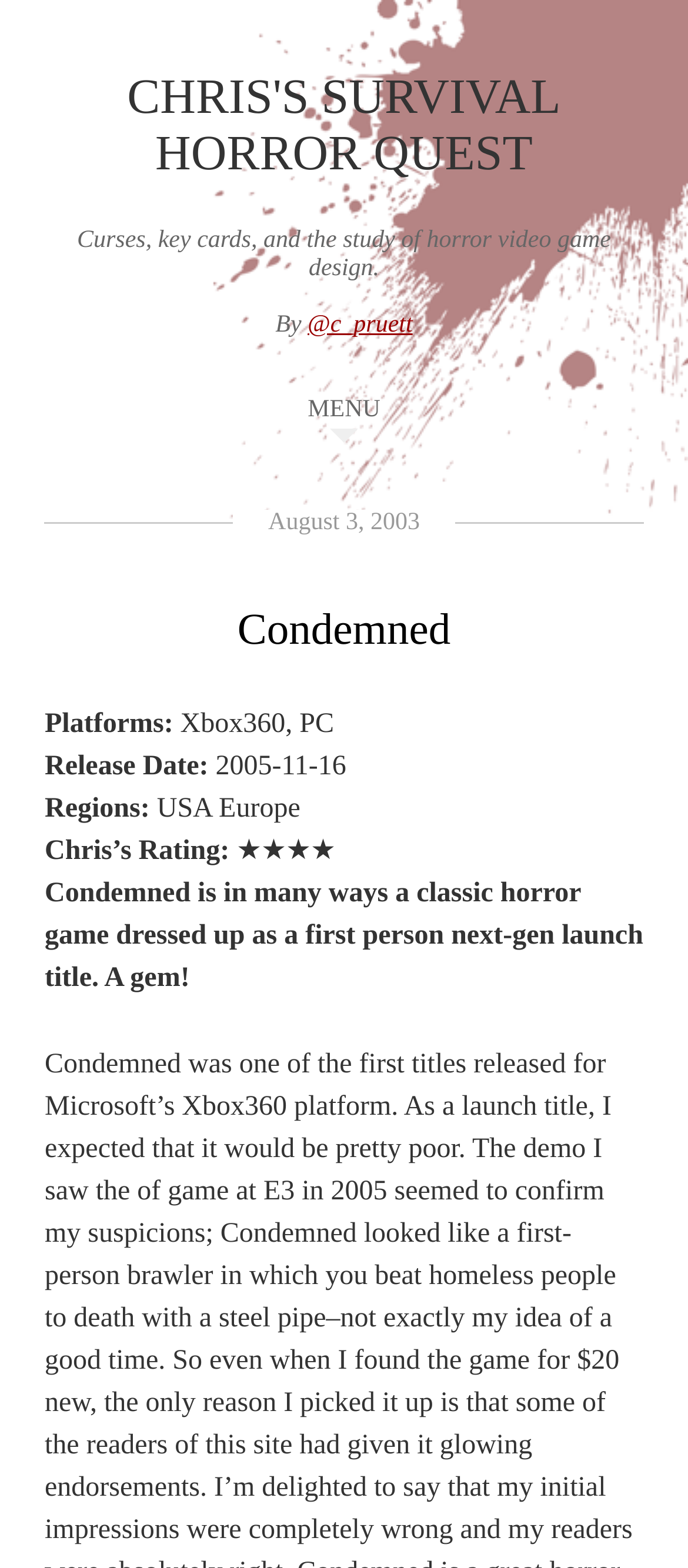Find the bounding box coordinates for the UI element that matches this description: "August 3, 2003".

[0.339, 0.325, 0.661, 0.342]